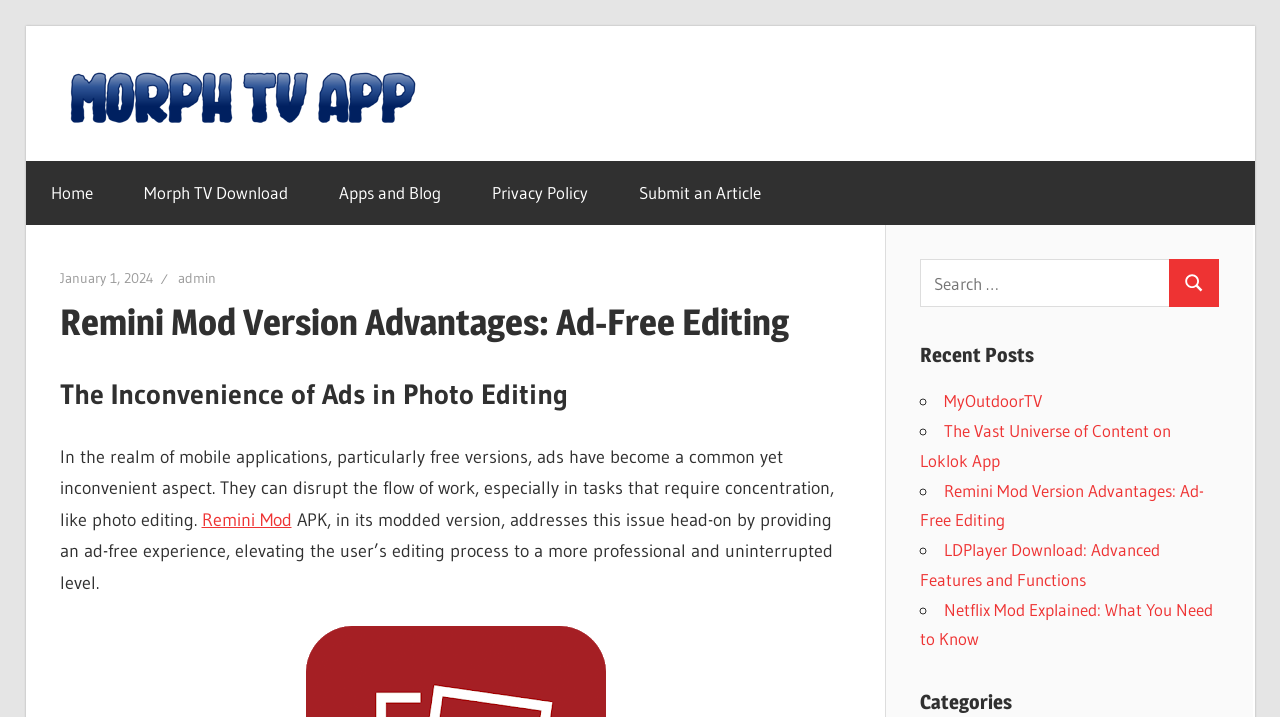What is the primary advantage of Remini Mod APK? Analyze the screenshot and reply with just one word or a short phrase.

Ad-Free Editing